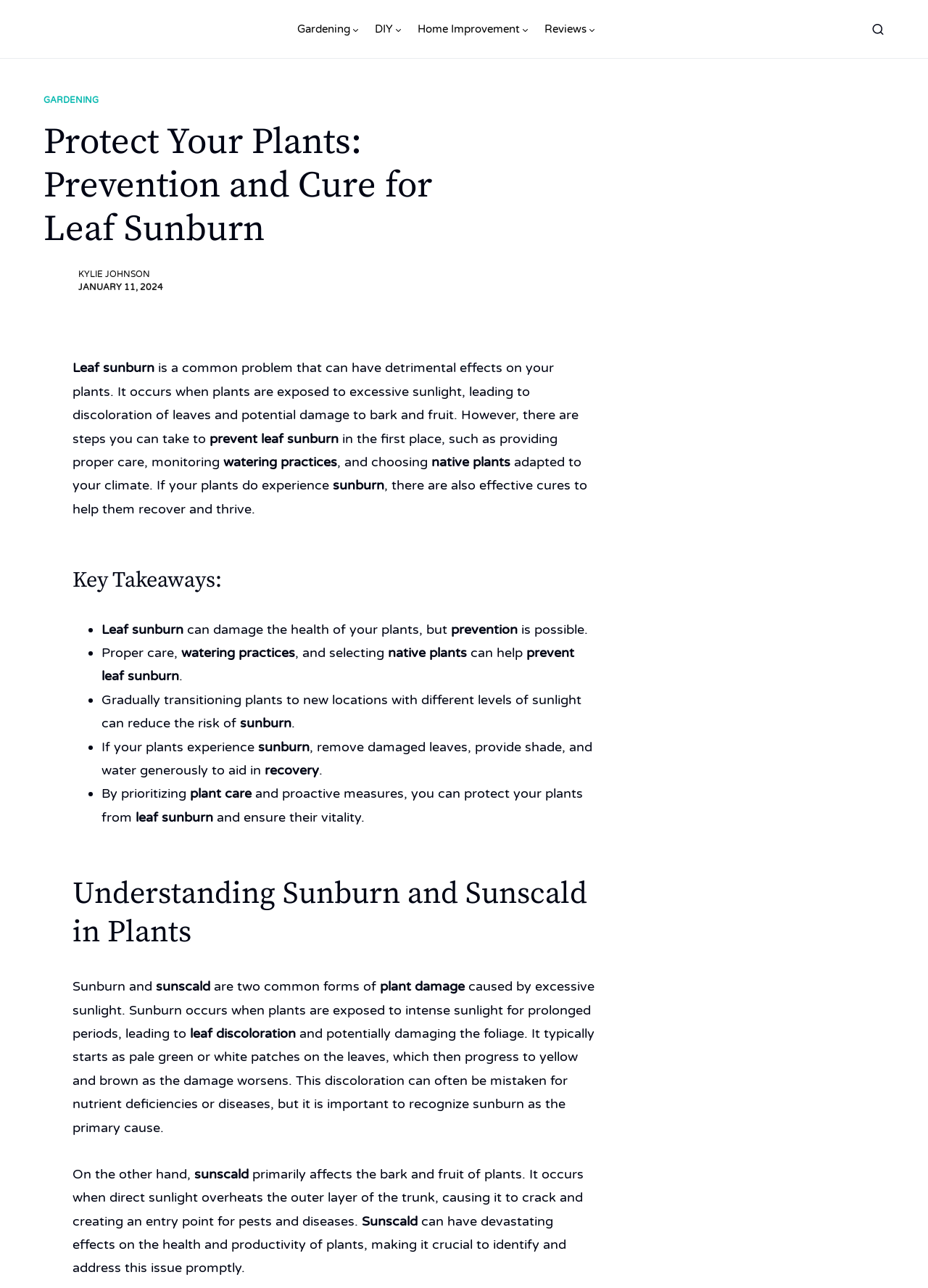Find the UI element described as: "alt="Everything Backyard"" and predict its bounding box coordinates. Ensure the coordinates are four float numbers between 0 and 1, [left, top, right, bottom].

[0.047, 0.006, 0.289, 0.039]